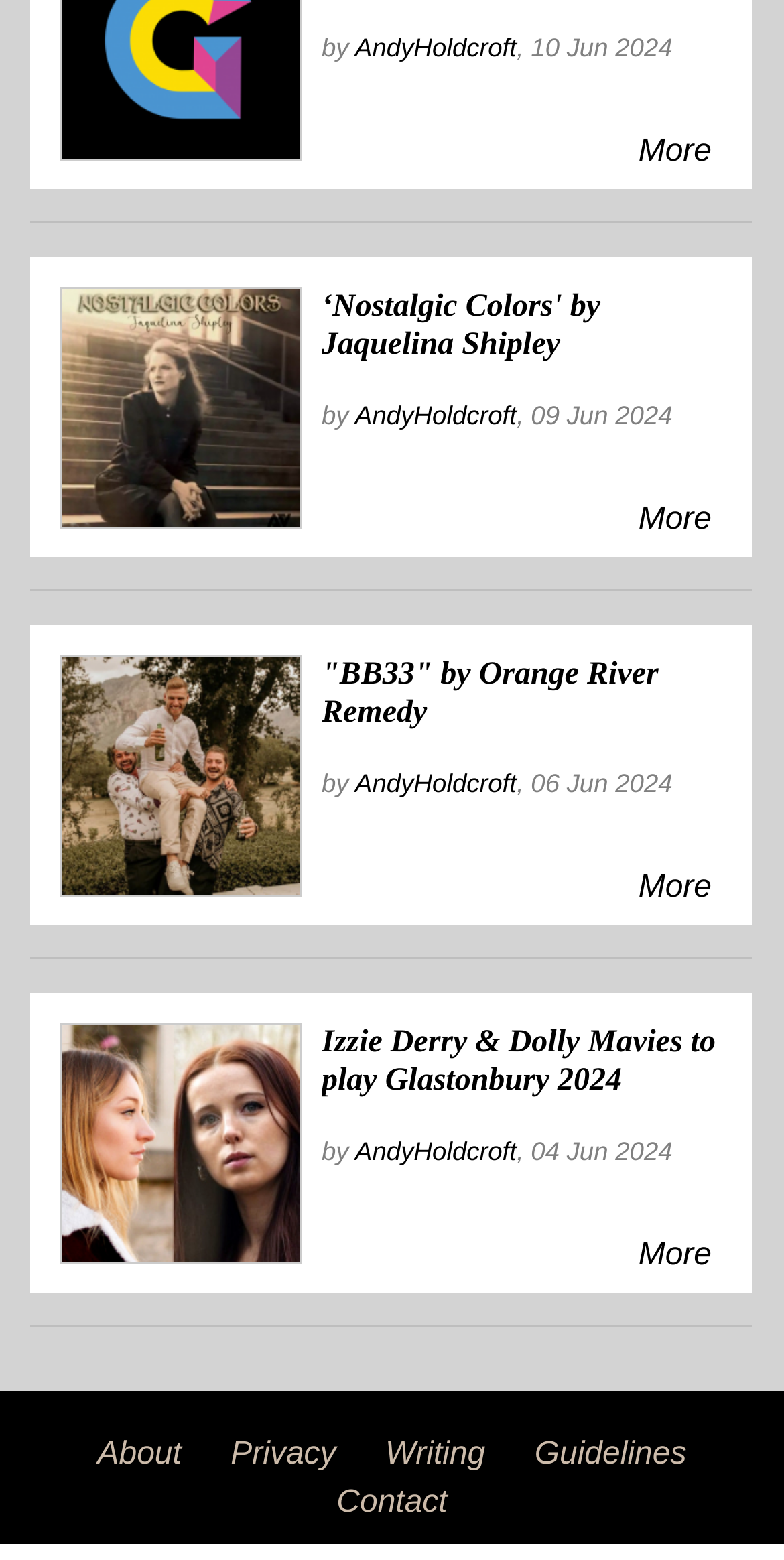Please provide a comprehensive response to the question based on the details in the image: What are the options available in the footer section?

The footer section of the webpage has five links: About, Privacy, Writing, Guidelines, and Contact, which provide additional information and resources to the users.